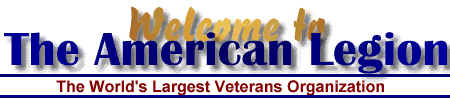What is the tagline of The American Legion?
Please provide an in-depth and detailed response to the question.

The tagline is written below the main title and serves to enhance the organization's identity, emphasizing its status as the largest veterans organization in the world.